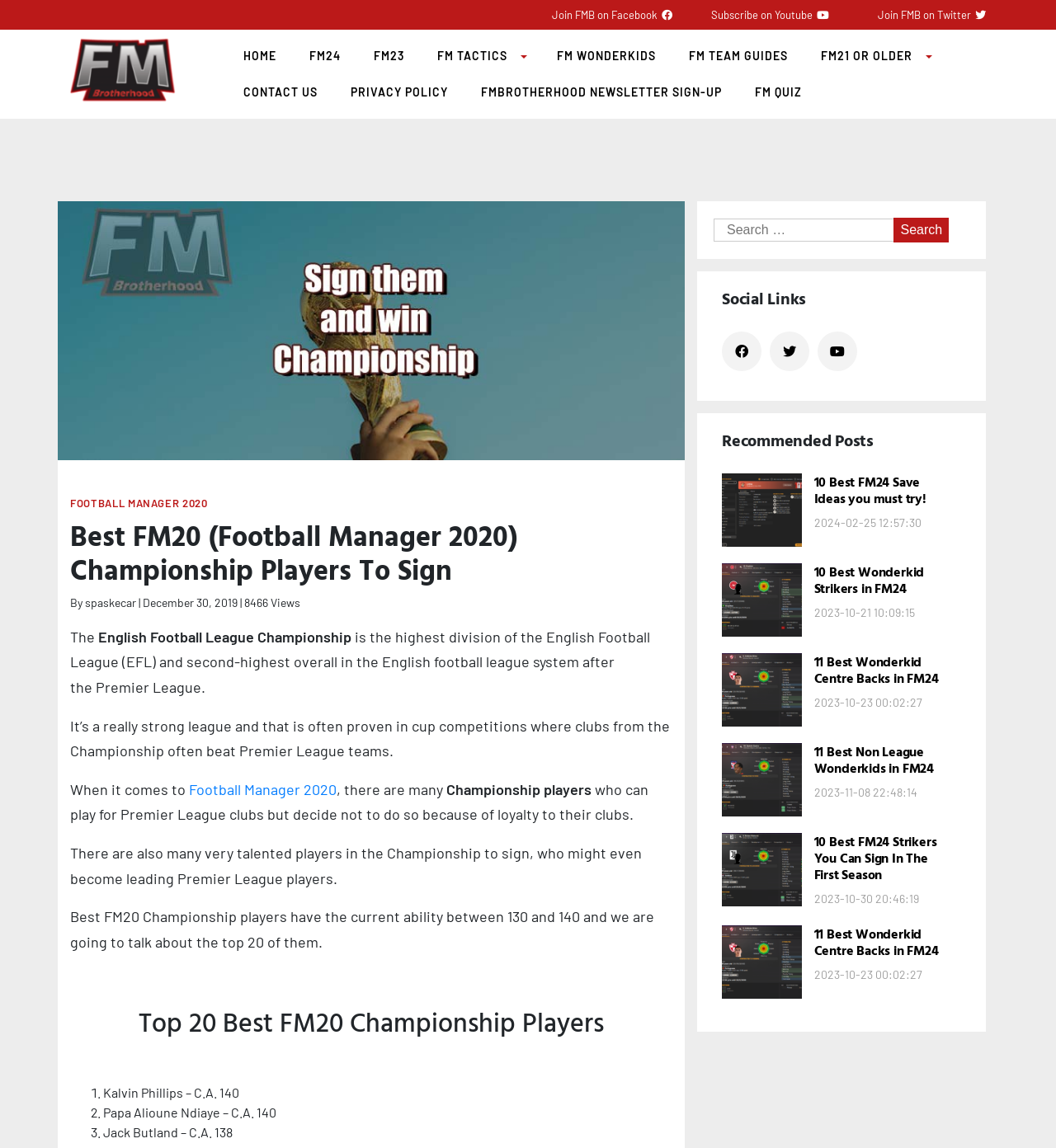Locate and generate the text content of the webpage's heading.

Best FM20 (Football Manager 2020) Championship Players To Sign